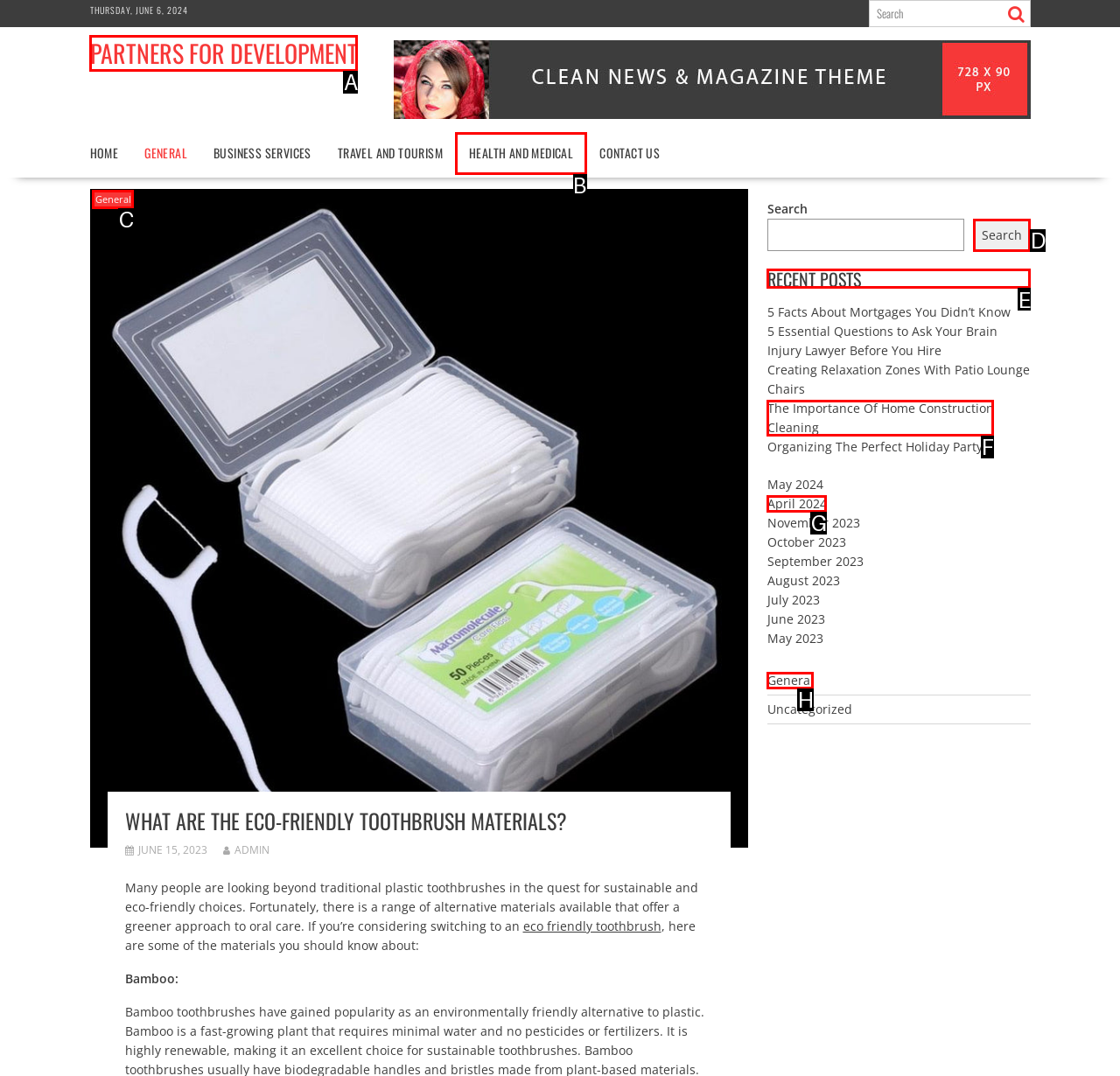Which HTML element should be clicked to complete the following task: View recent posts?
Answer with the letter corresponding to the correct choice.

E